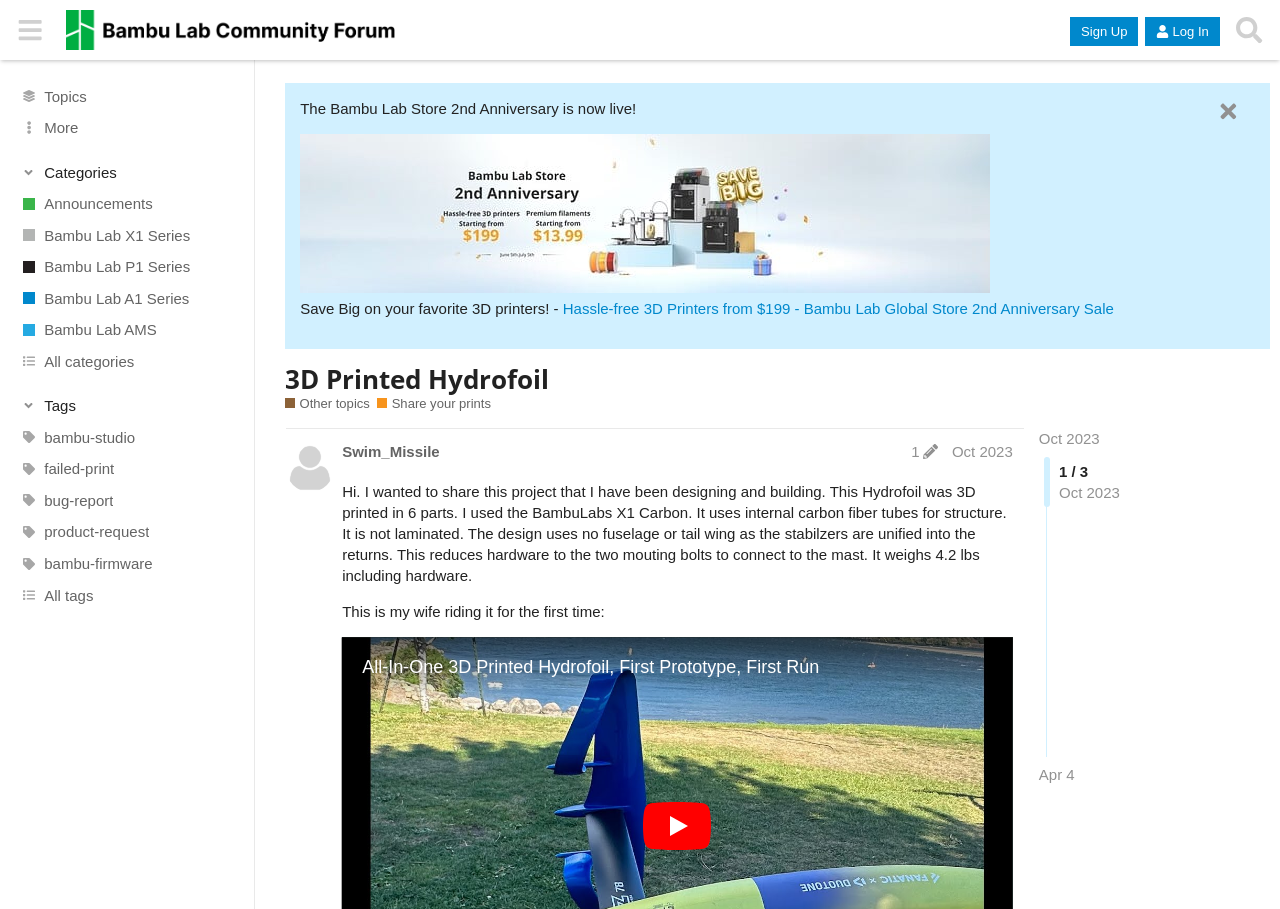Summarize the contents and layout of the webpage in detail.

This webpage is a forum post on the Bambu Lab Community Forum, specifically in the "Other topics" and "Share your prints" sections. At the top, there is a header with a button to expand the sidebar, a link to the Bambu Lab Community Forum, and buttons to sign up, log in, and search. Below the header, there are links to various topics, including announcements, categories, and tags.

On the left side, there is a sidebar with buttons and links to different categories, including the Bambu Lab X1 Series, Bambu Lab P1 Series, and All categories. Each category has an associated image.

In the main content area, there is a heading that reads "3D Printed Hydrofoil" and a link to the post. Below the heading, there are links to "Other topics" and "Share your prints" sections. The post itself is written by a user who shares their project, a 3D printed hydrofoil designed and built in 6 parts using the BambuLabs X1 Carbon. The post includes a detailed description of the project, including its weight and features.

There are also links to other posts, including one with a title "All-In-One 3D Printed Hydrofoil, First Prototype, First Run" and a date "Oct 2023". Additionally, there is a button to view the post edit history and a link to the user's profile.

At the bottom of the page, there is a pagination indicator showing that this is page 1 of 3.